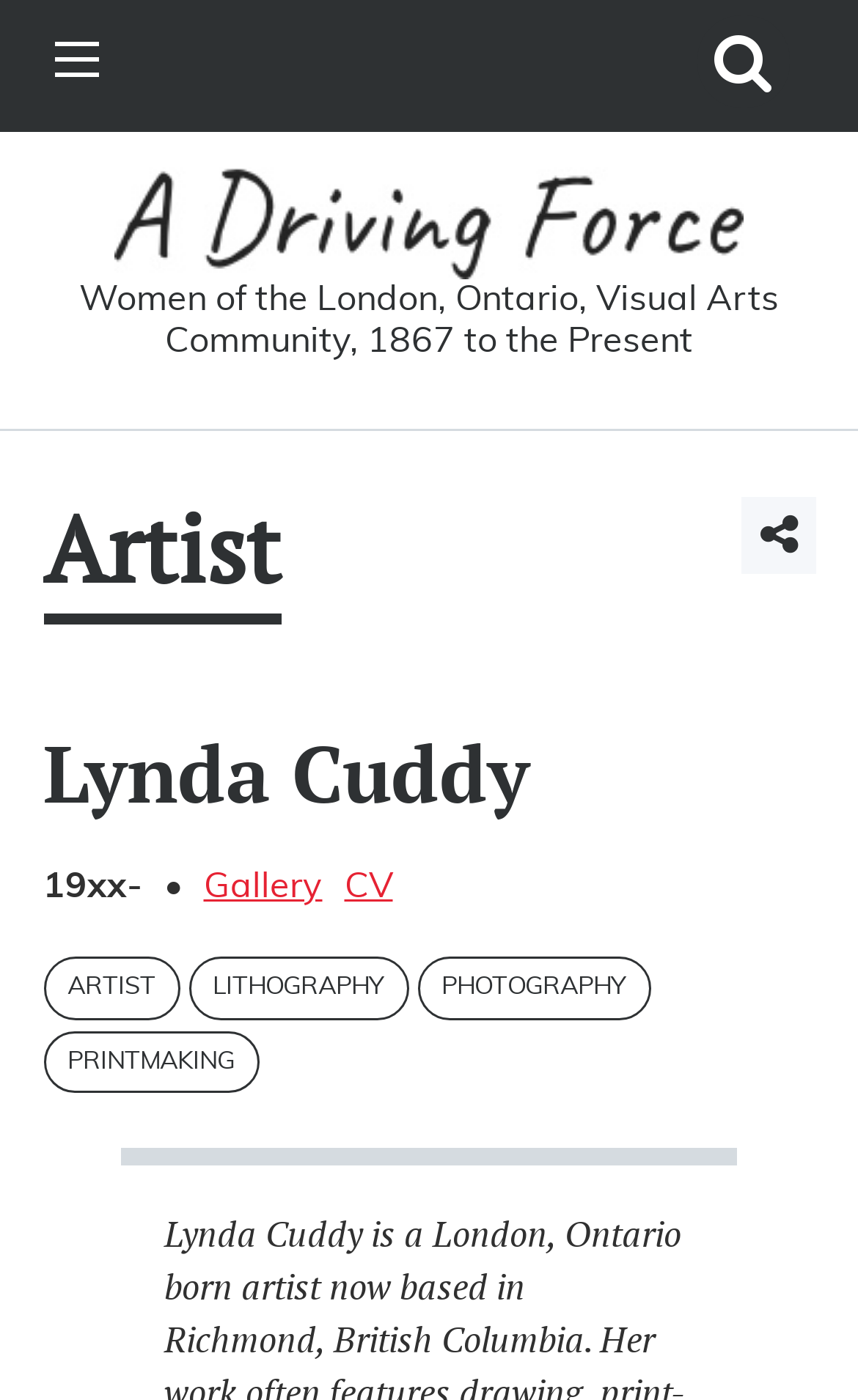What is the name of the artist?
Based on the screenshot, respond with a single word or phrase.

Lynda Cuddy